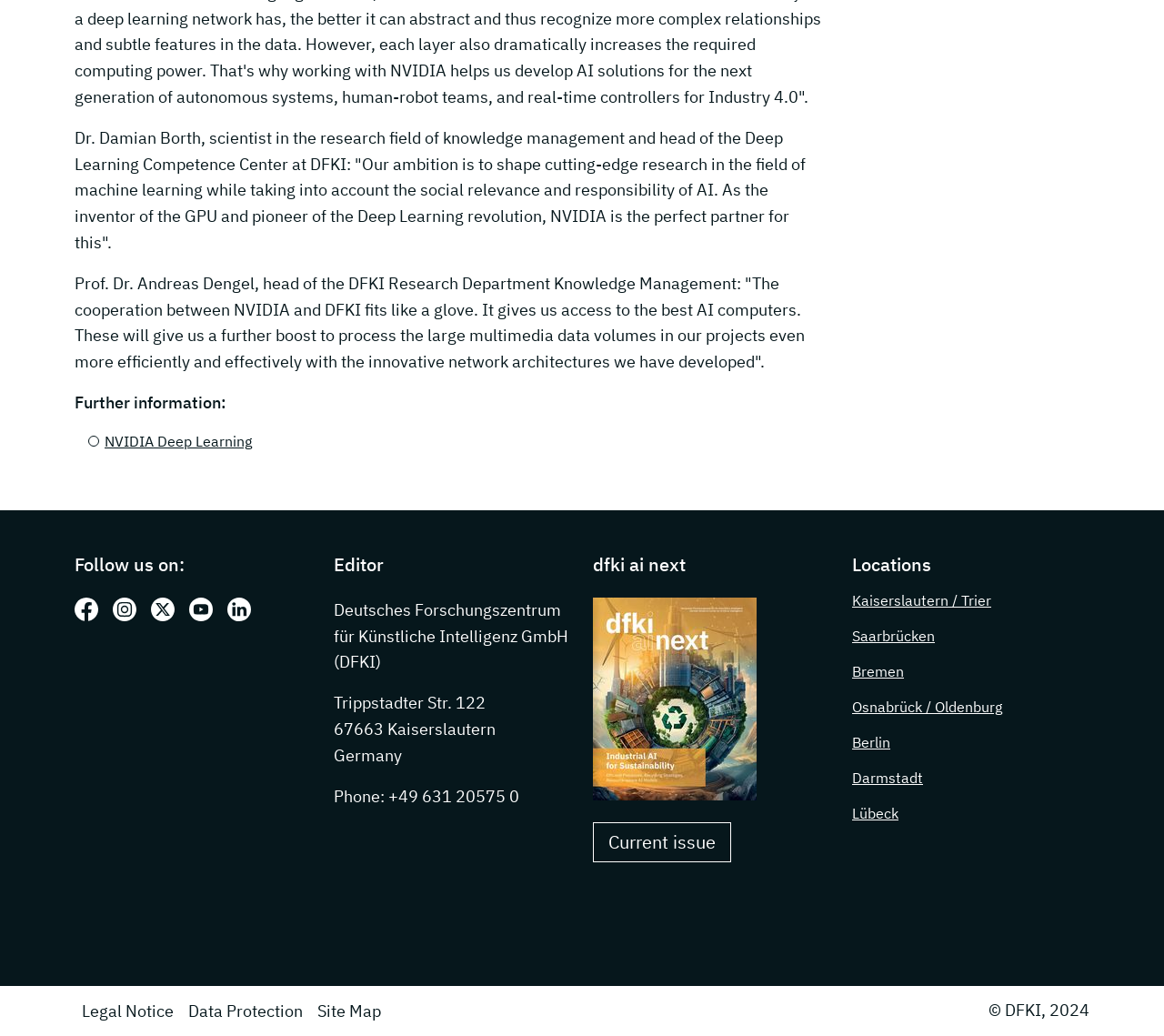Pinpoint the bounding box coordinates of the element to be clicked to execute the instruction: "Follow us on Facebook".

[0.064, 0.577, 0.084, 0.6]